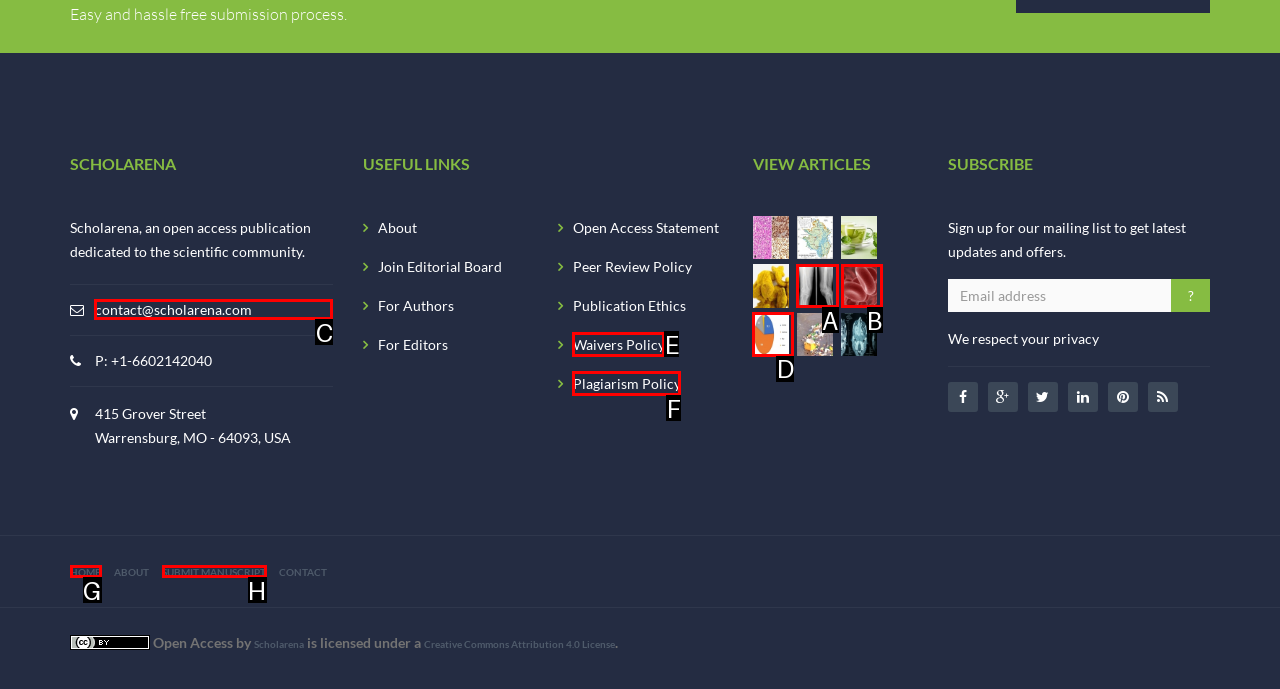Select the appropriate HTML element that needs to be clicked to finish the task: Contact Scholarena via email
Reply with the letter of the chosen option.

C